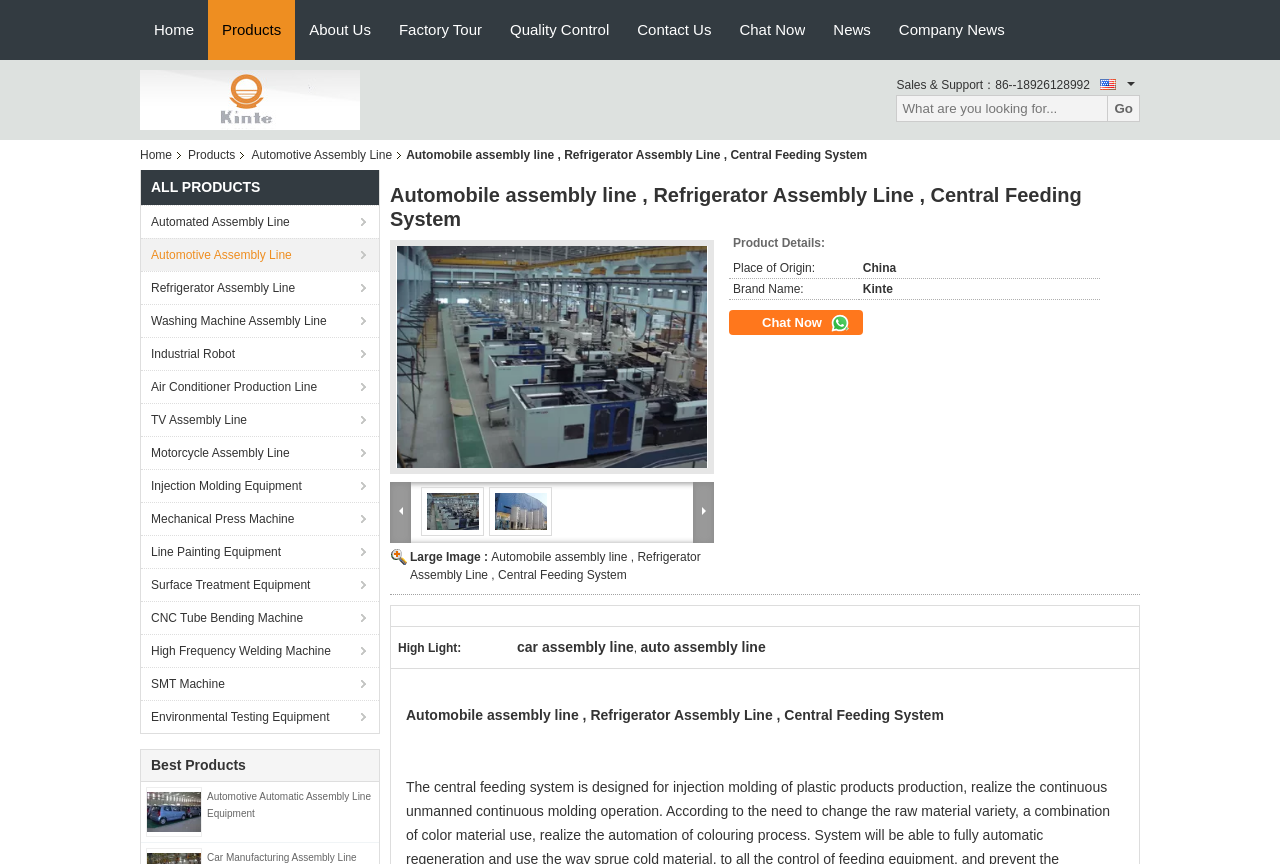Determine the bounding box coordinates for the UI element described. Format the coordinates as (top-left x, top-left y, bottom-right x, bottom-right y) and ensure all values are between 0 and 1. Element description: Motorcycle Assembly Line

[0.11, 0.505, 0.296, 0.543]